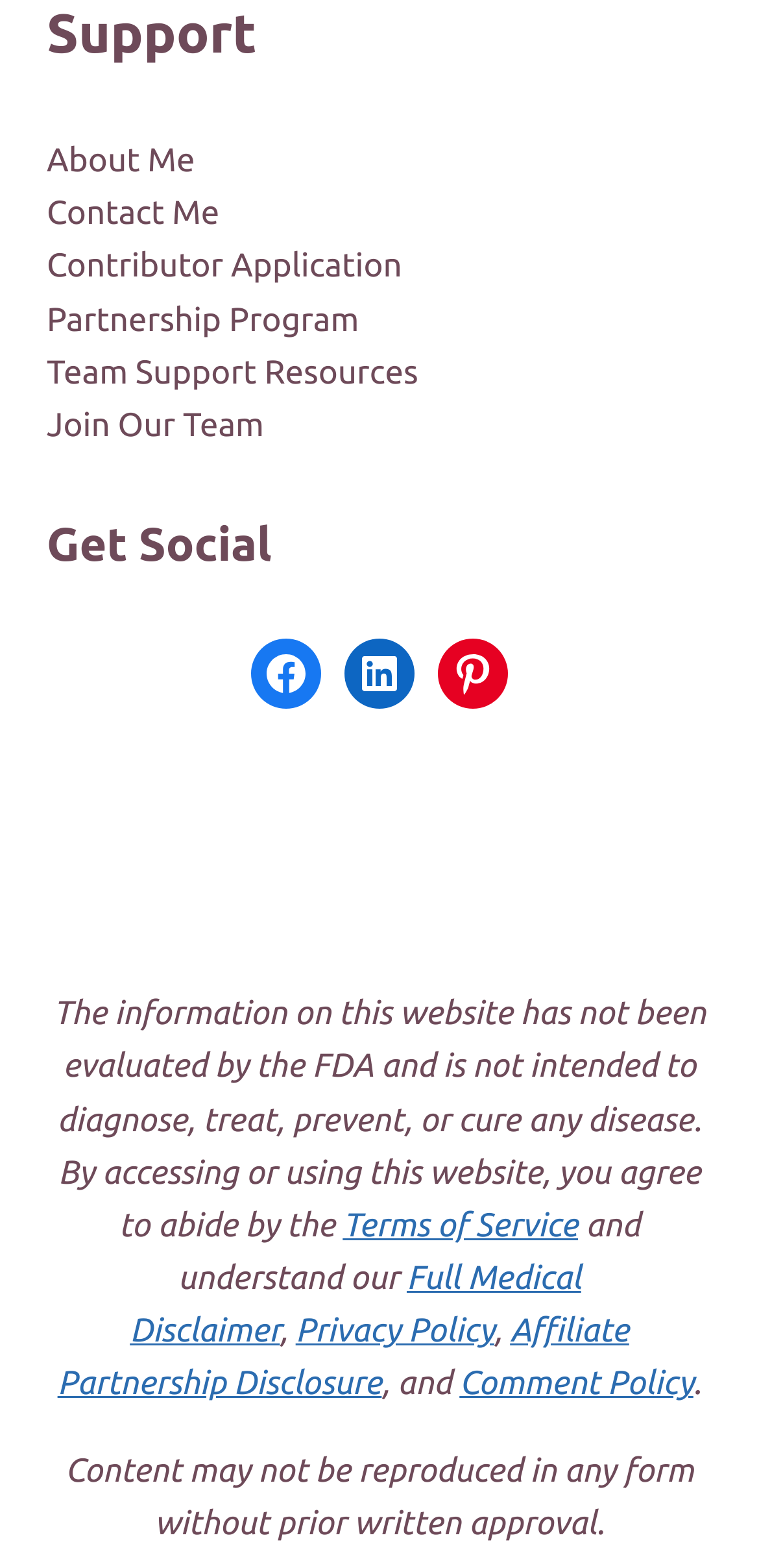Using the webpage screenshot, locate the HTML element that fits the following description and provide its bounding box: "Comment Policy".

[0.605, 0.871, 0.914, 0.895]